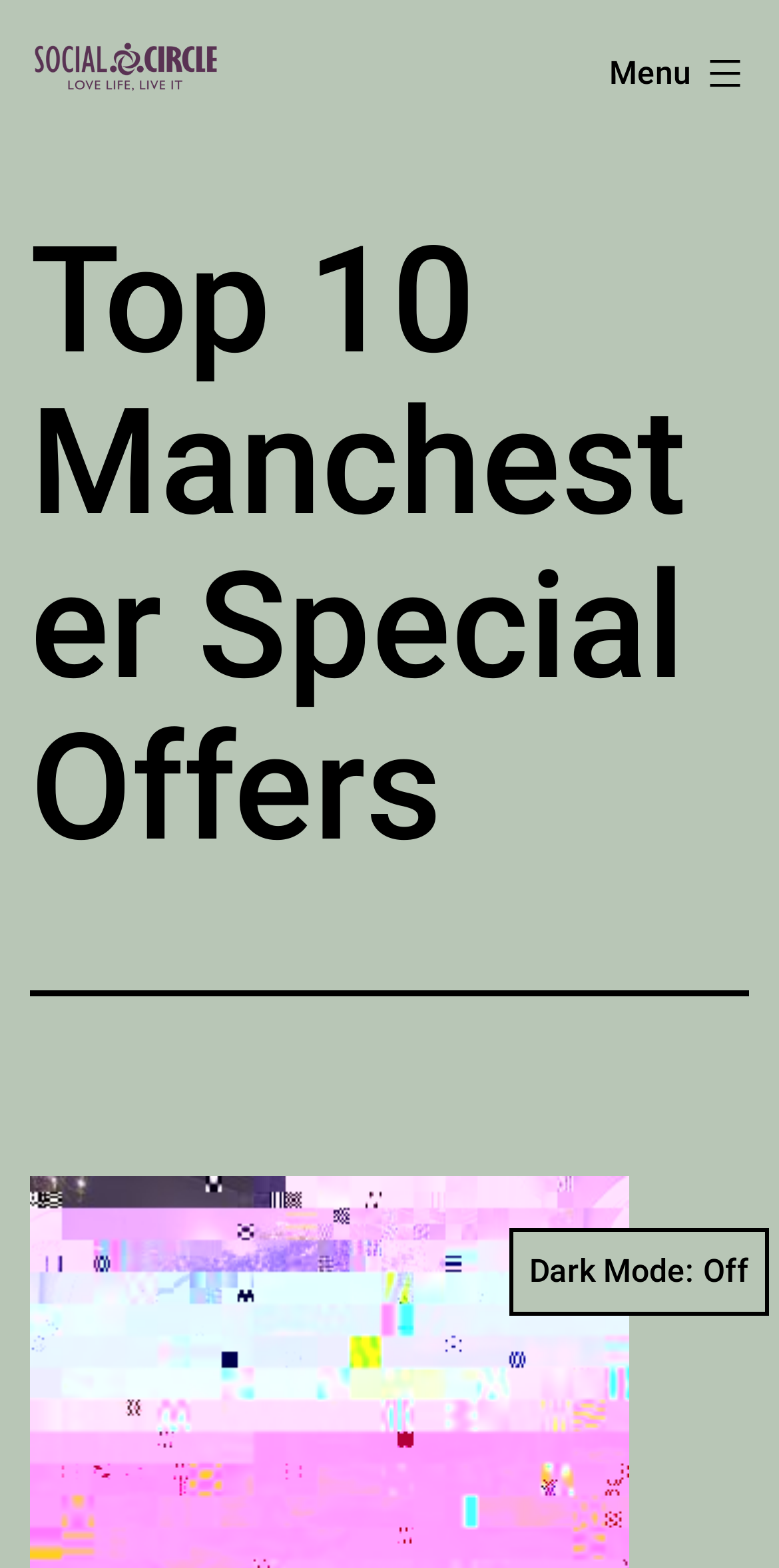What is the position of the menu button?
Please use the image to provide a one-word or short phrase answer.

Top right